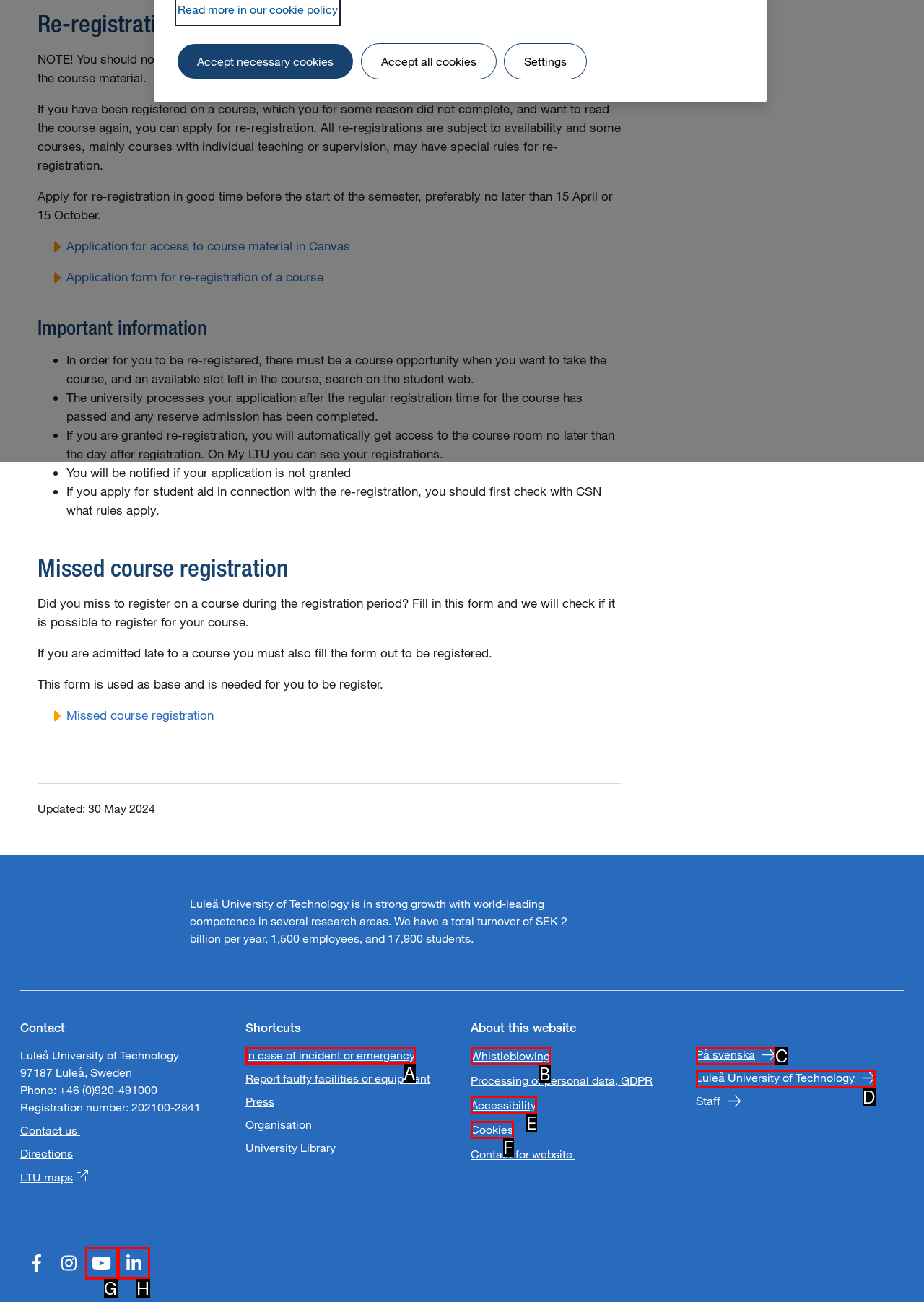Select the option that fits this description: På svenska
Answer with the corresponding letter directly.

C